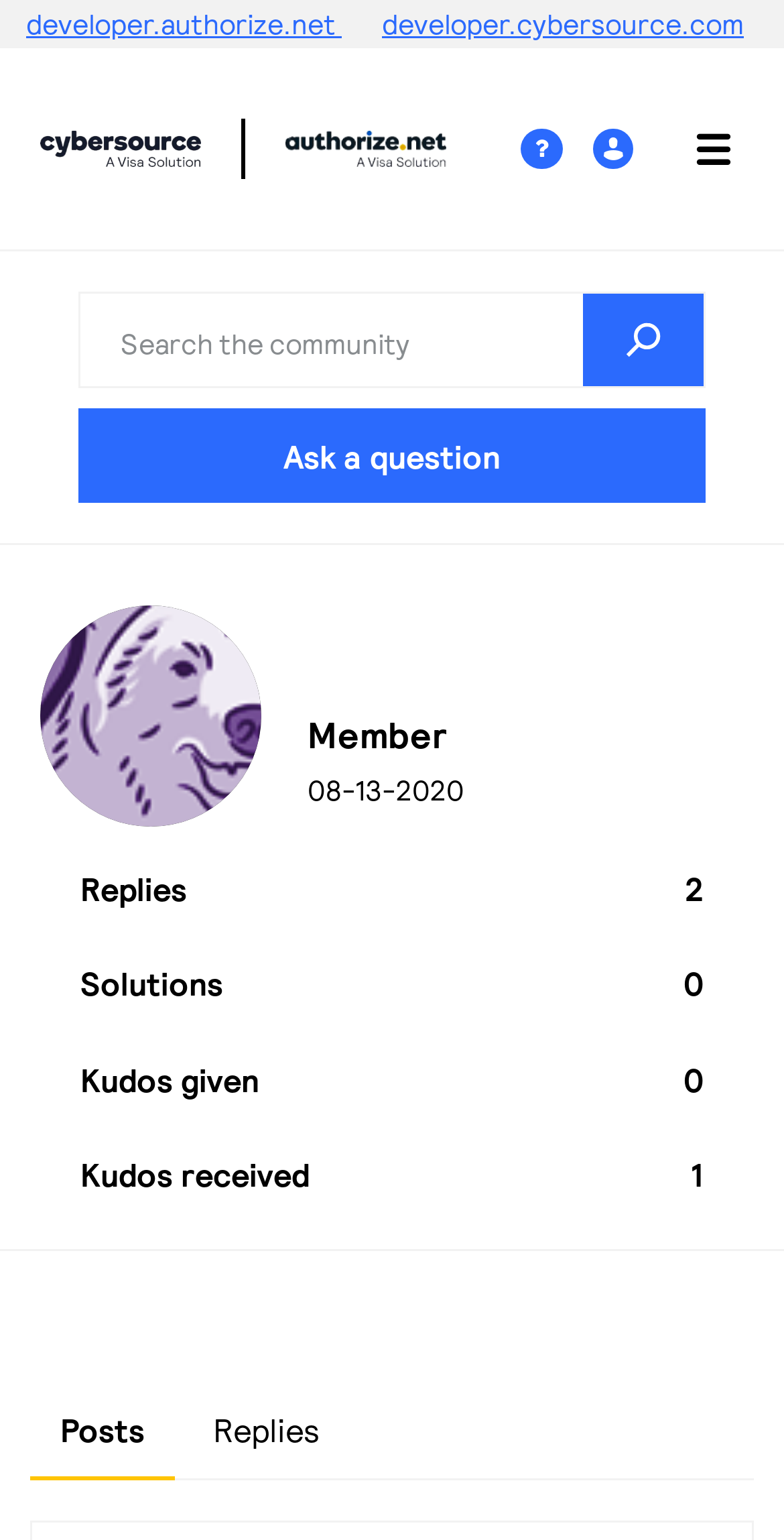Locate the bounding box coordinates of the element that needs to be clicked to carry out the instruction: "View posts". The coordinates should be given as four float numbers ranging from 0 to 1, i.e., [left, top, right, bottom].

[0.038, 0.897, 0.223, 0.961]